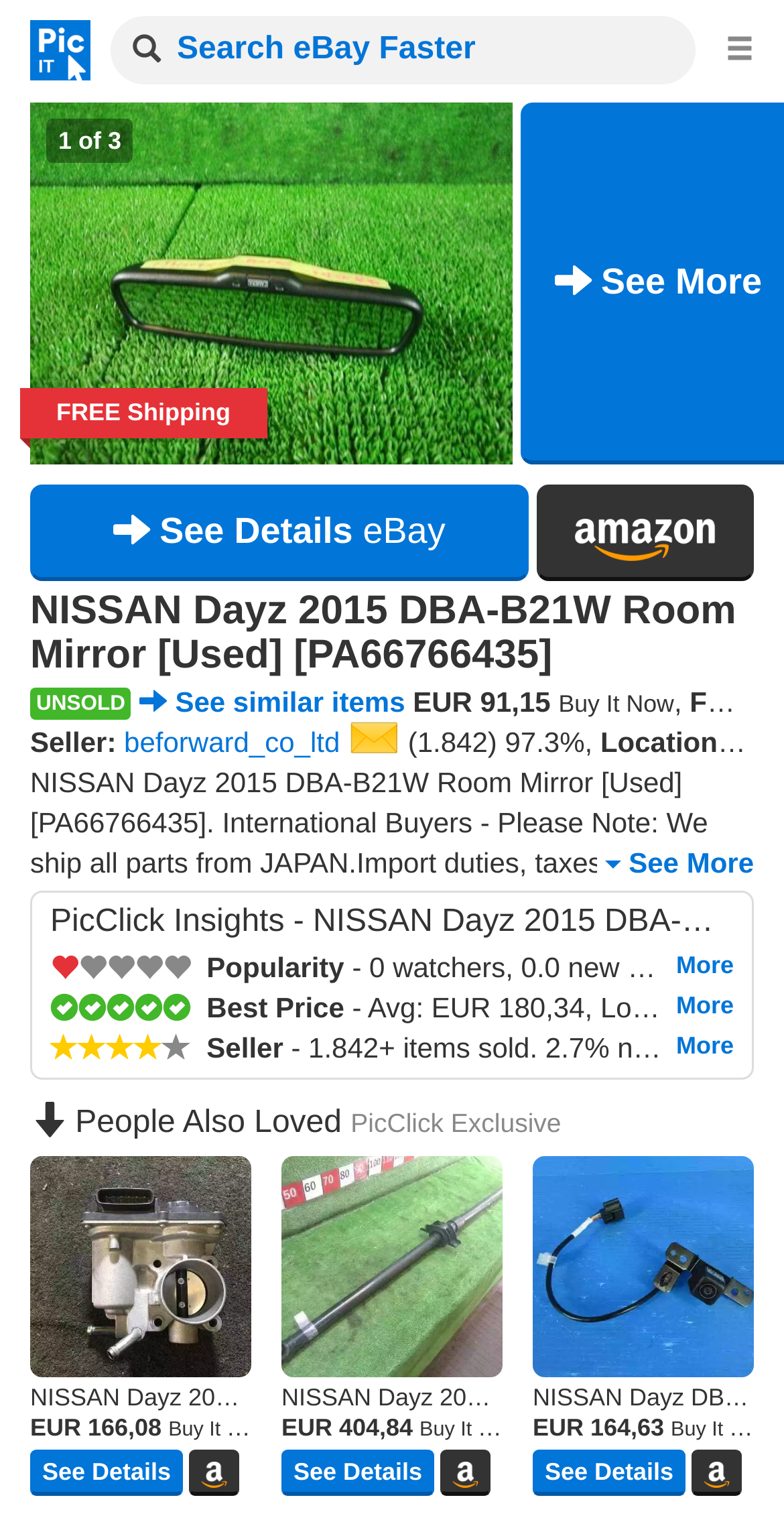Identify the bounding box coordinates for the region of the element that should be clicked to carry out the instruction: "Contact the seller". The bounding box coordinates should be four float numbers between 0 and 1, i.e., [left, top, right, bottom].

[0.444, 0.47, 0.51, 0.501]